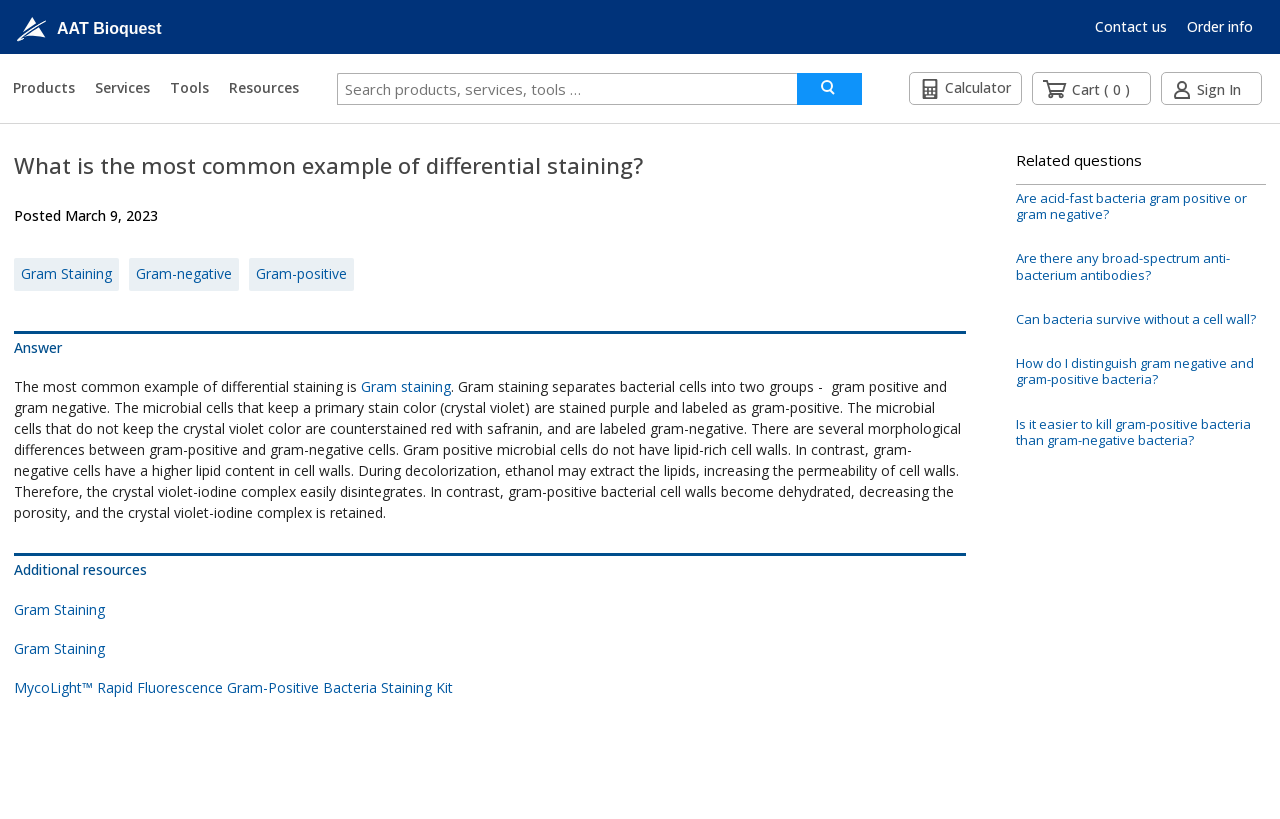Bounding box coordinates are to be given in the format (top-left x, top-left y, bottom-right x, bottom-right y). All values must be floating point numbers between 0 and 1. Provide the bounding box coordinate for the UI element described as: Cart ( 0 )

[0.815, 0.095, 0.891, 0.121]